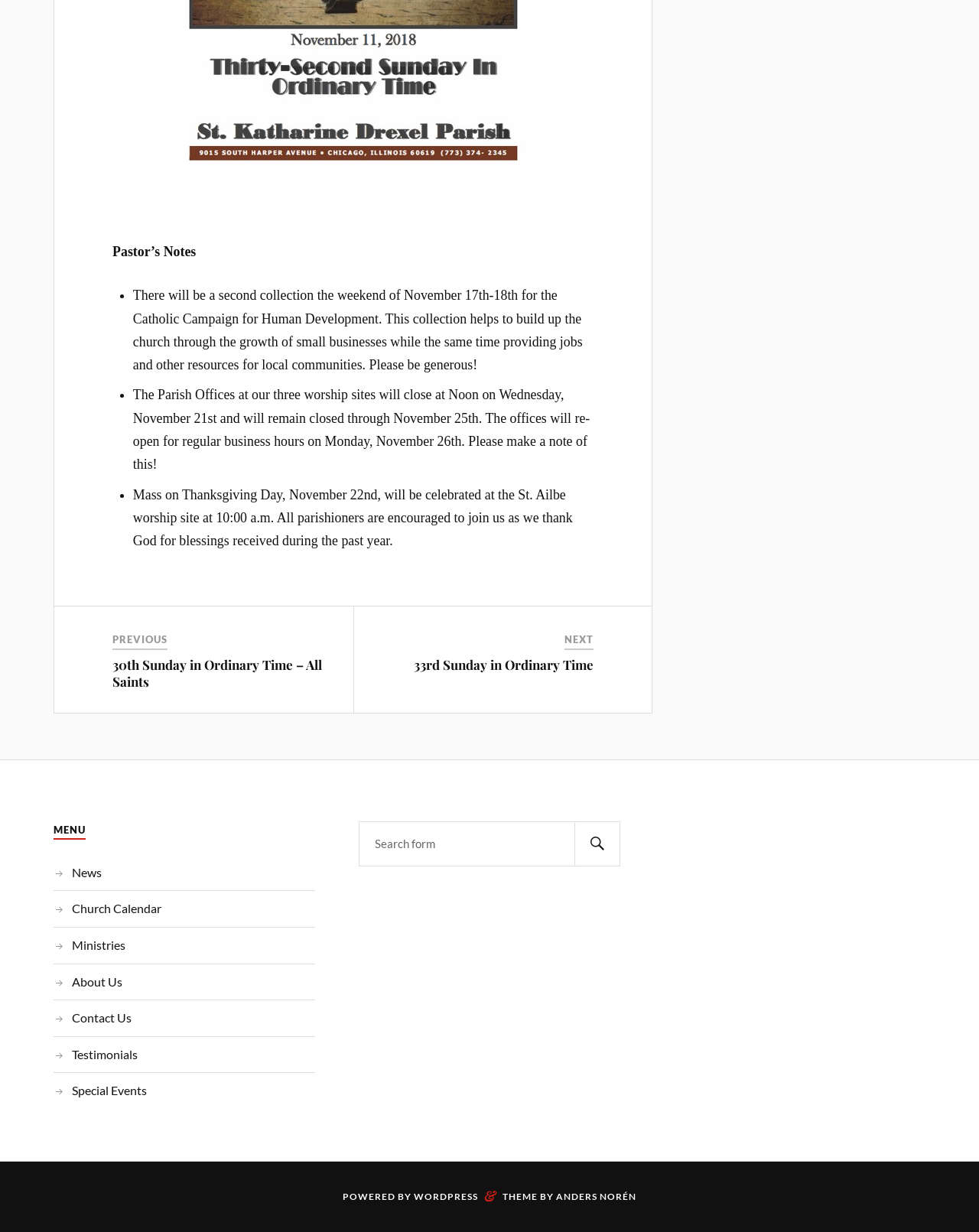Determine the coordinates of the bounding box that should be clicked to complete the instruction: "Click on the 'Share' link". The coordinates should be represented by four float numbers between 0 and 1: [left, top, right, bottom].

None